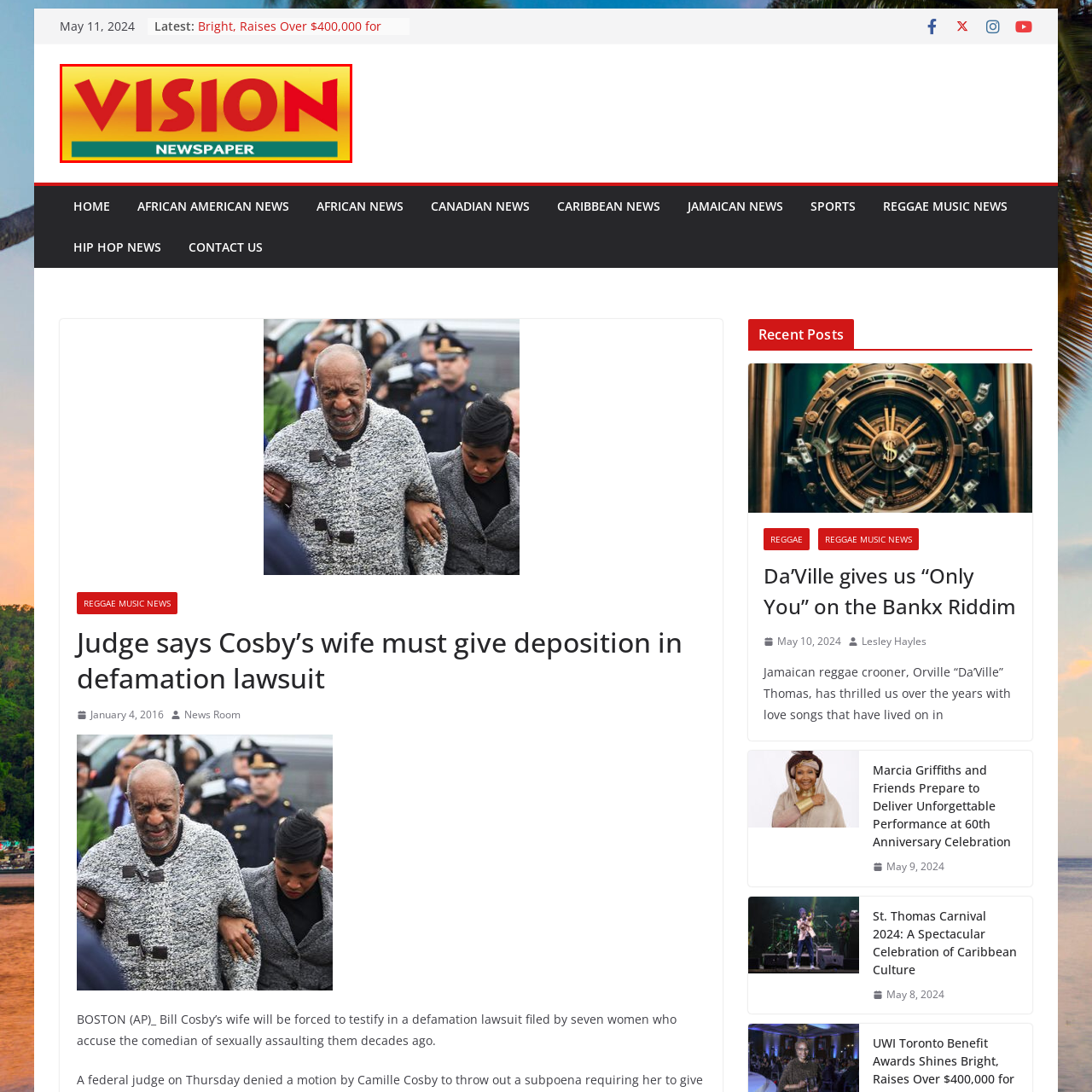Observe the image segment inside the red bounding box and answer concisely with a single word or phrase: What is the background color of the logo?

Yellow